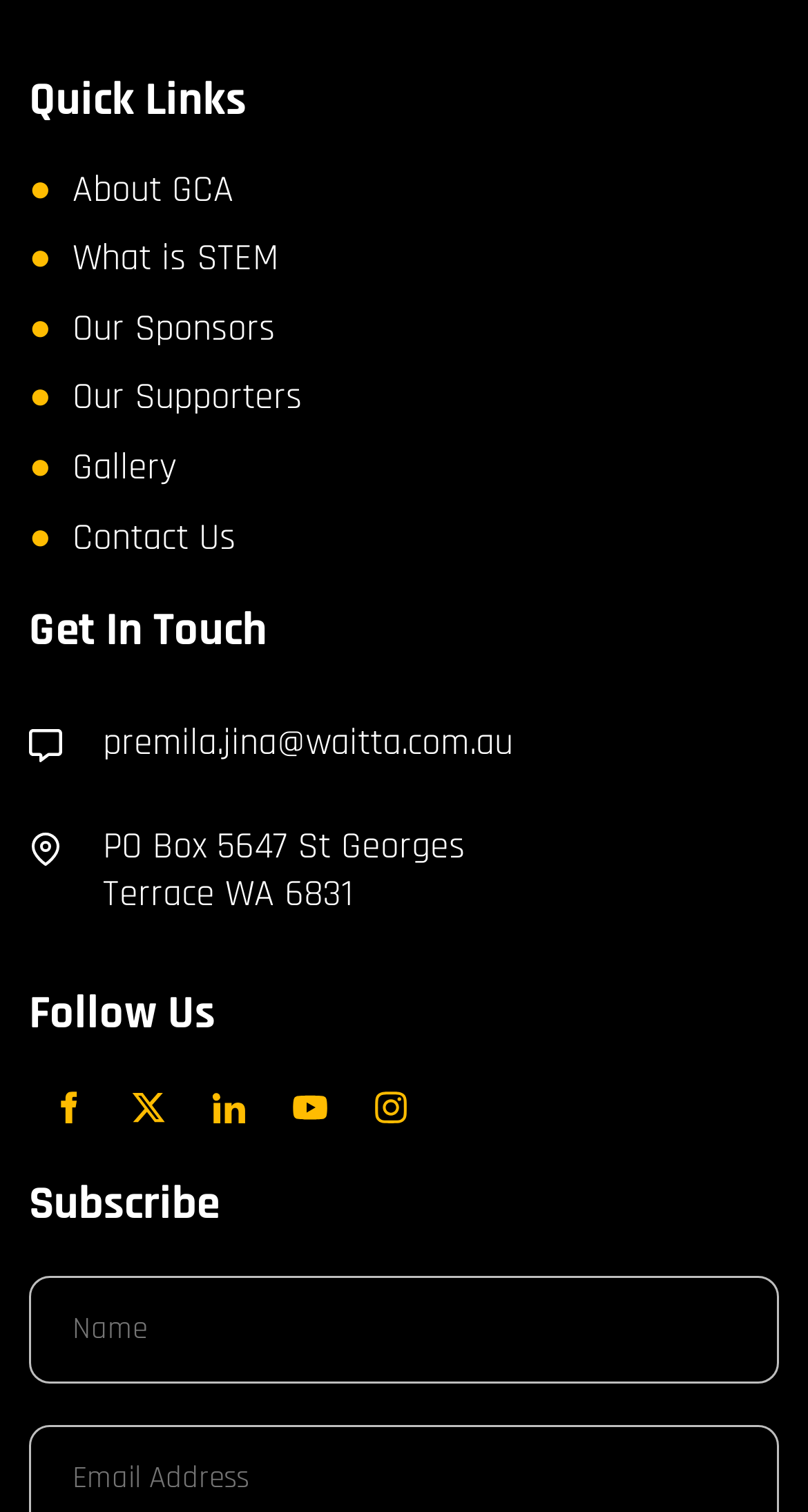Determine the bounding box coordinates of the clickable element to achieve the following action: 'View Gallery'. Provide the coordinates as four float values between 0 and 1, formatted as [left, top, right, bottom].

[0.036, 0.293, 0.218, 0.325]